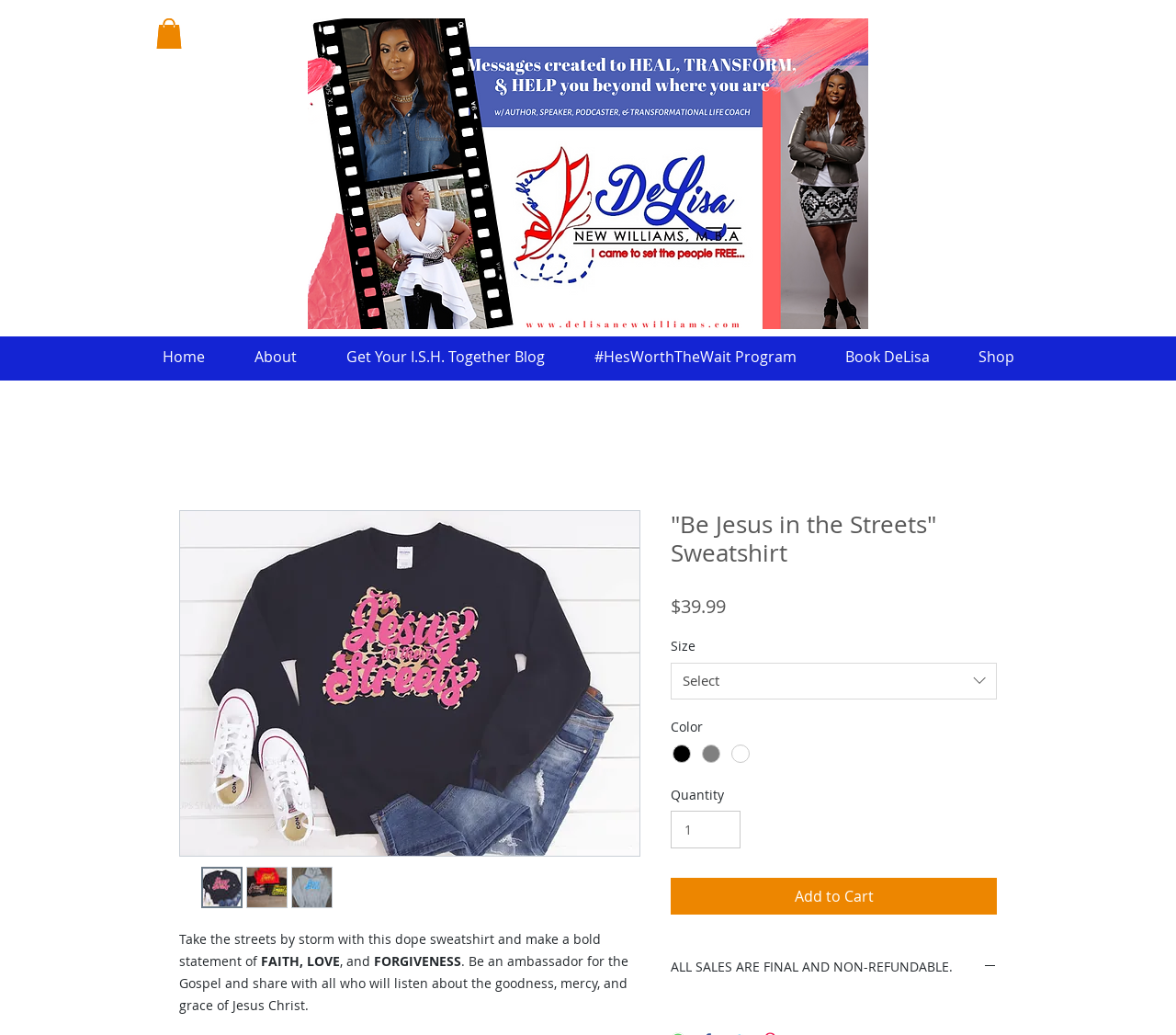Please identify the bounding box coordinates of the element on the webpage that should be clicked to follow this instruction: "Select a size for the sweatshirt". The bounding box coordinates should be given as four float numbers between 0 and 1, formatted as [left, top, right, bottom].

[0.57, 0.64, 0.848, 0.675]